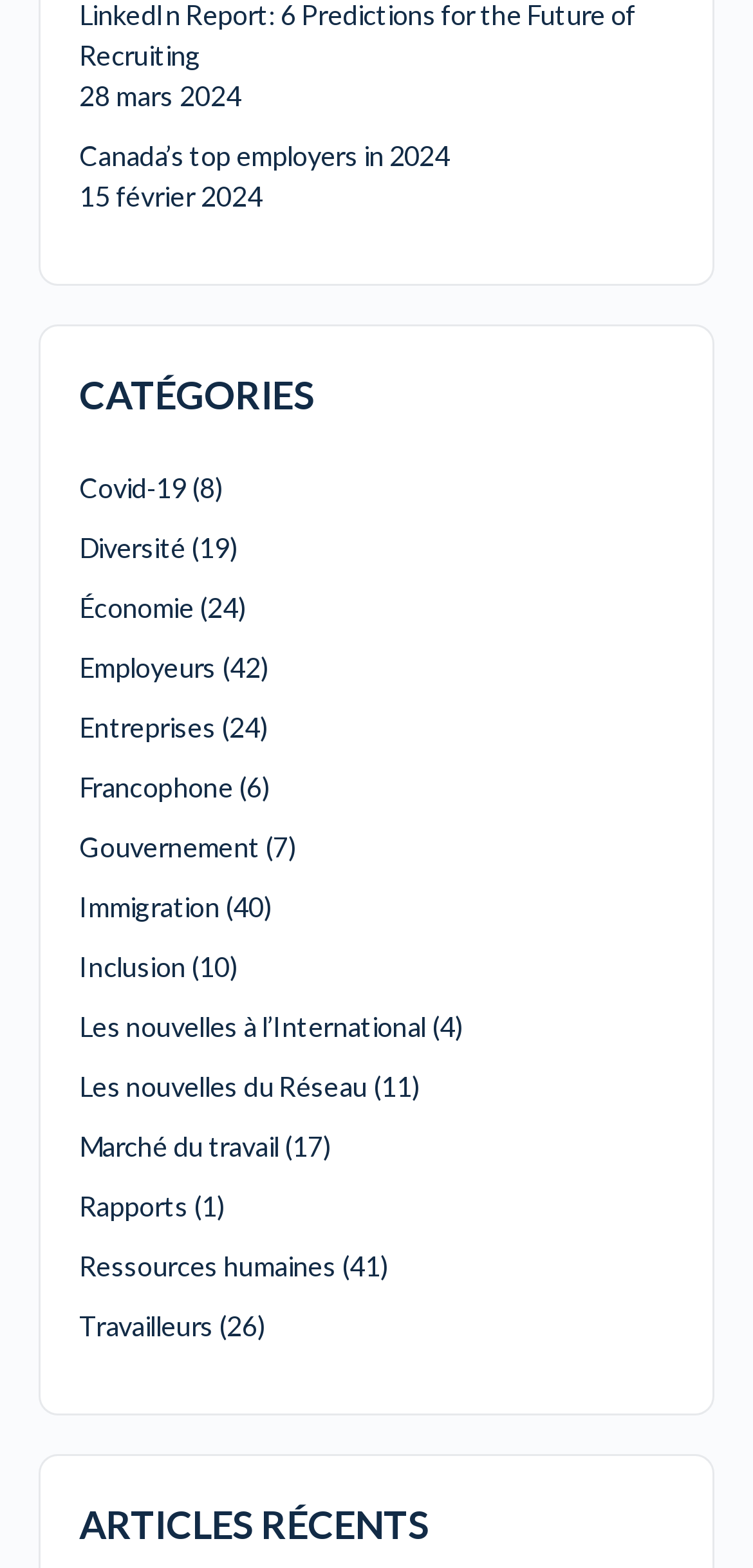Please determine the bounding box coordinates of the clickable area required to carry out the following instruction: "Browse 'Travailleurs' articles". The coordinates must be four float numbers between 0 and 1, represented as [left, top, right, bottom].

[0.105, 0.835, 0.283, 0.856]